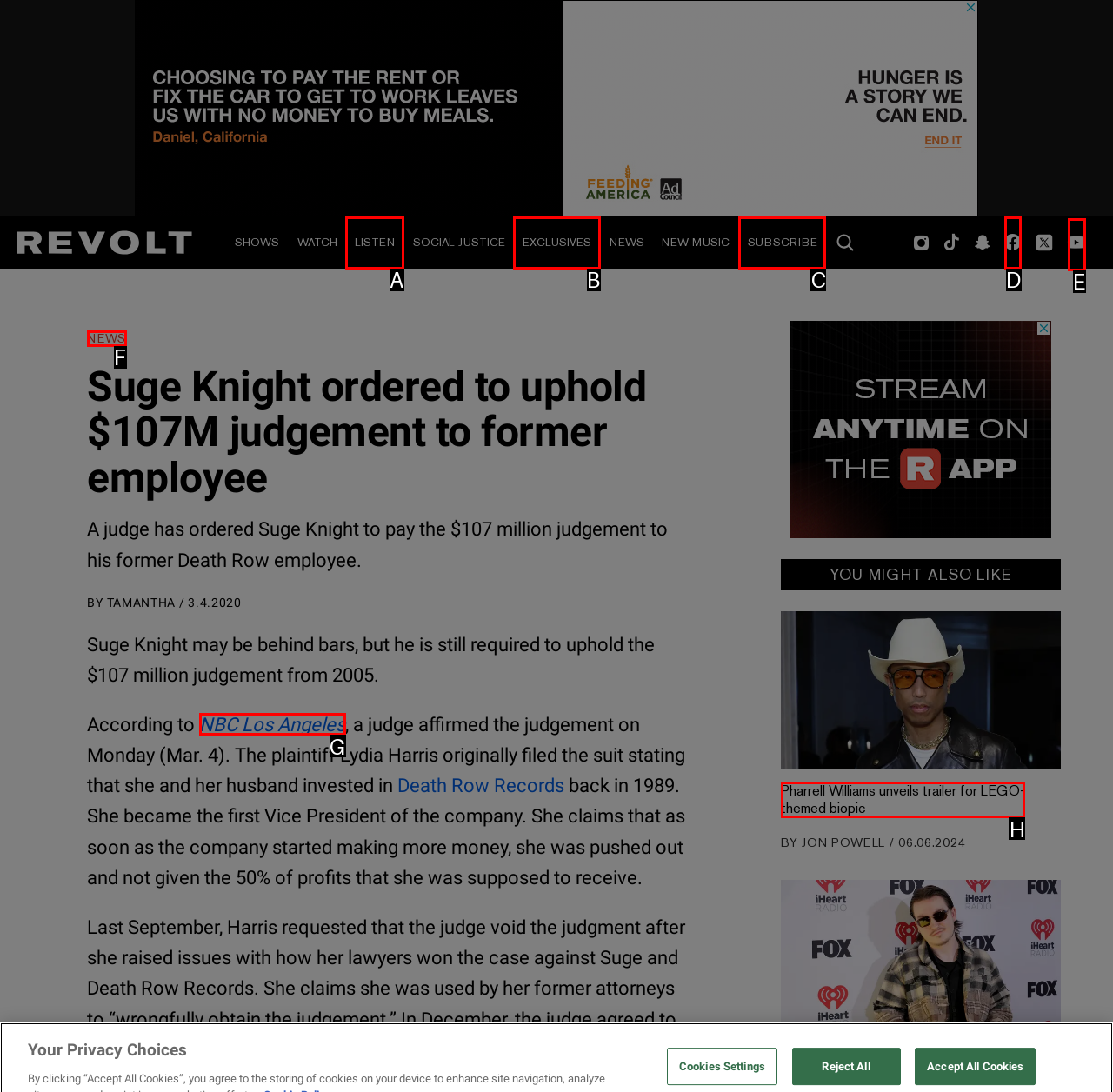Find the correct option to complete this instruction: Check out Pharrell Williams' LEGO-themed biopic. Reply with the corresponding letter.

H